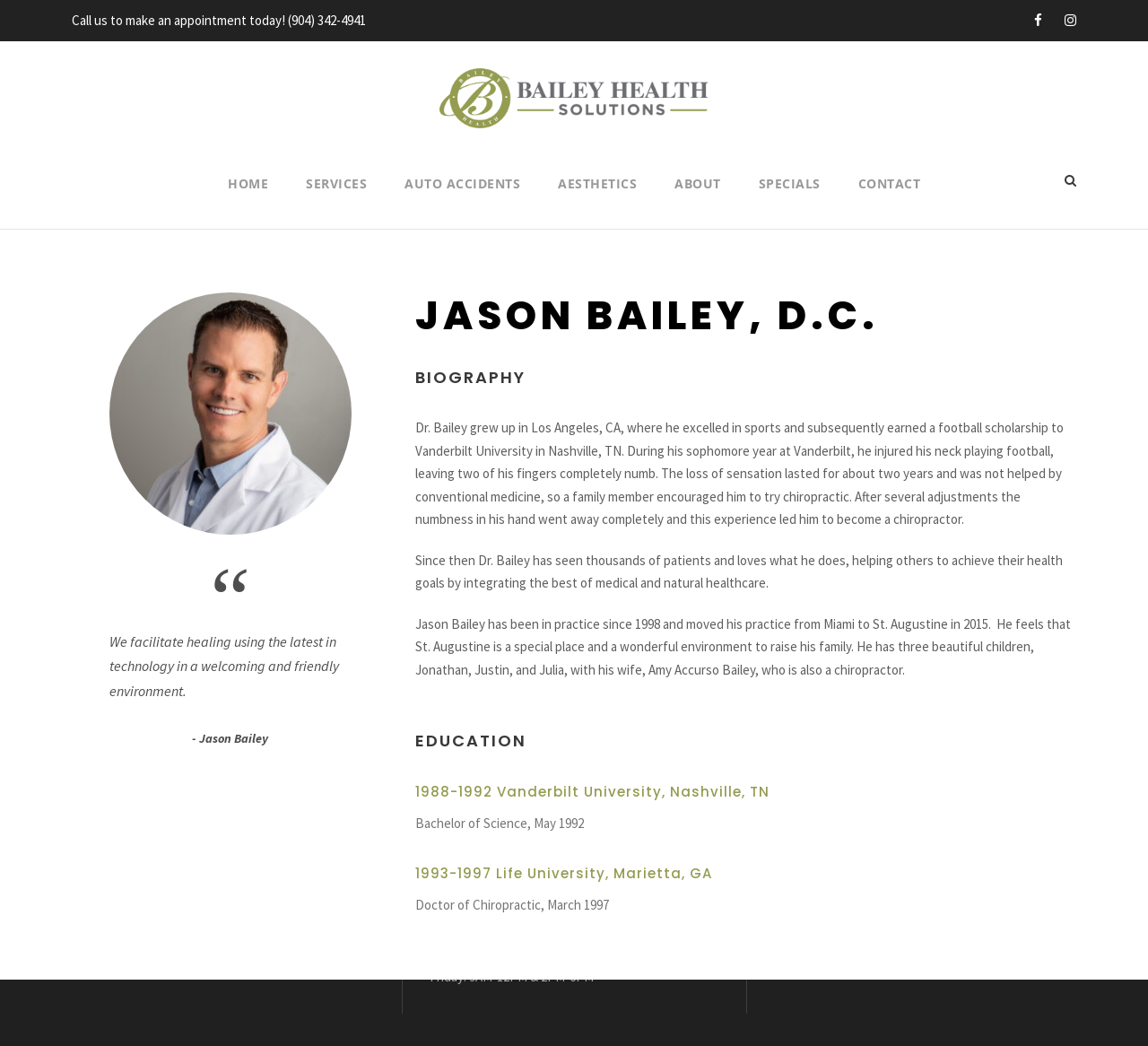Find and provide the bounding box coordinates for the UI element described with: "Aesthetics".

[0.486, 0.166, 0.555, 0.219]